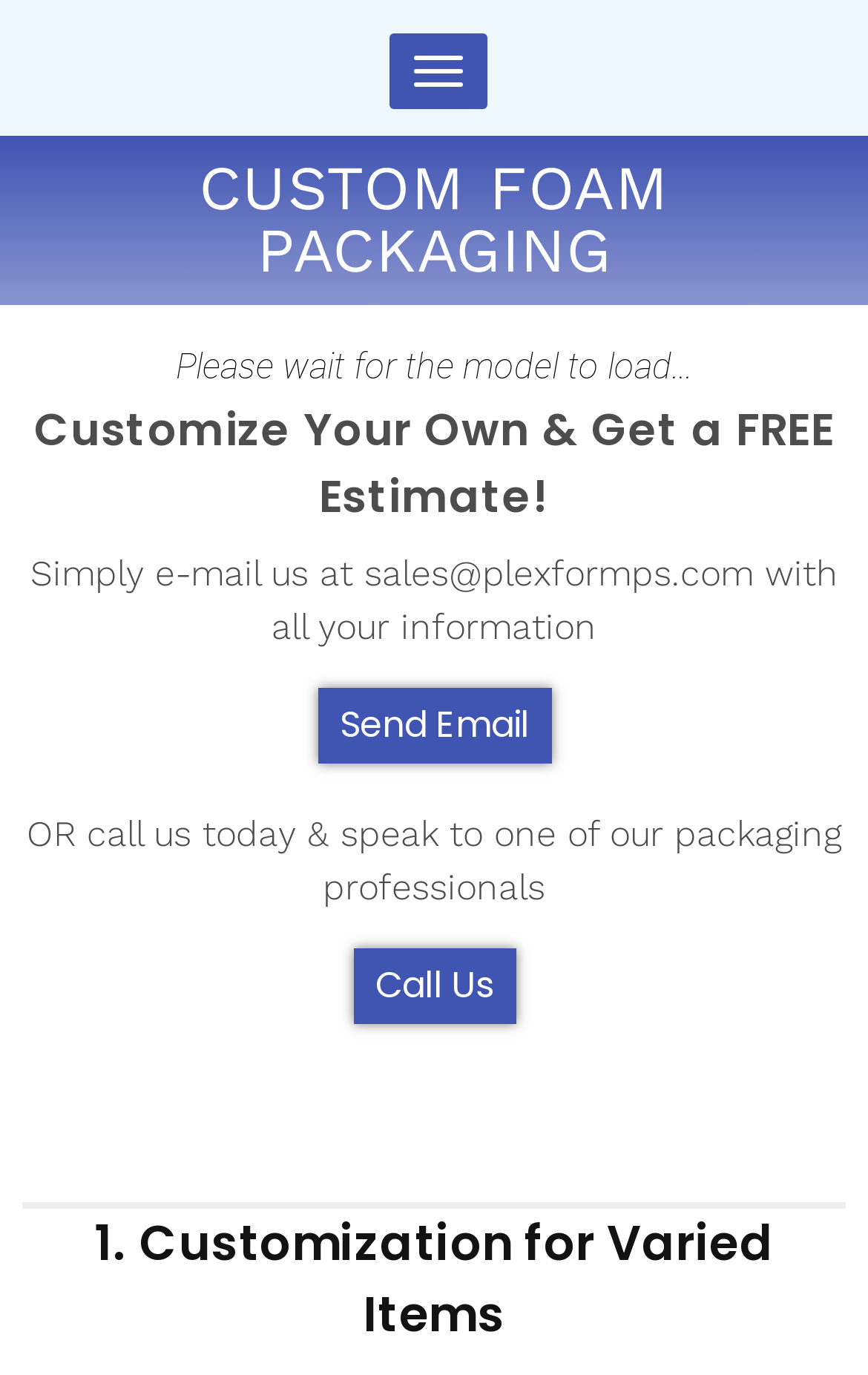Could you please study the image and provide a detailed answer to the question:
What is the purpose of the custom foam packaging?

Although the meta description is not supposed to be used to generate questions, I can infer the purpose of the custom foam packaging by understanding the context of the webpage which is about custom foam packaging and its benefits.